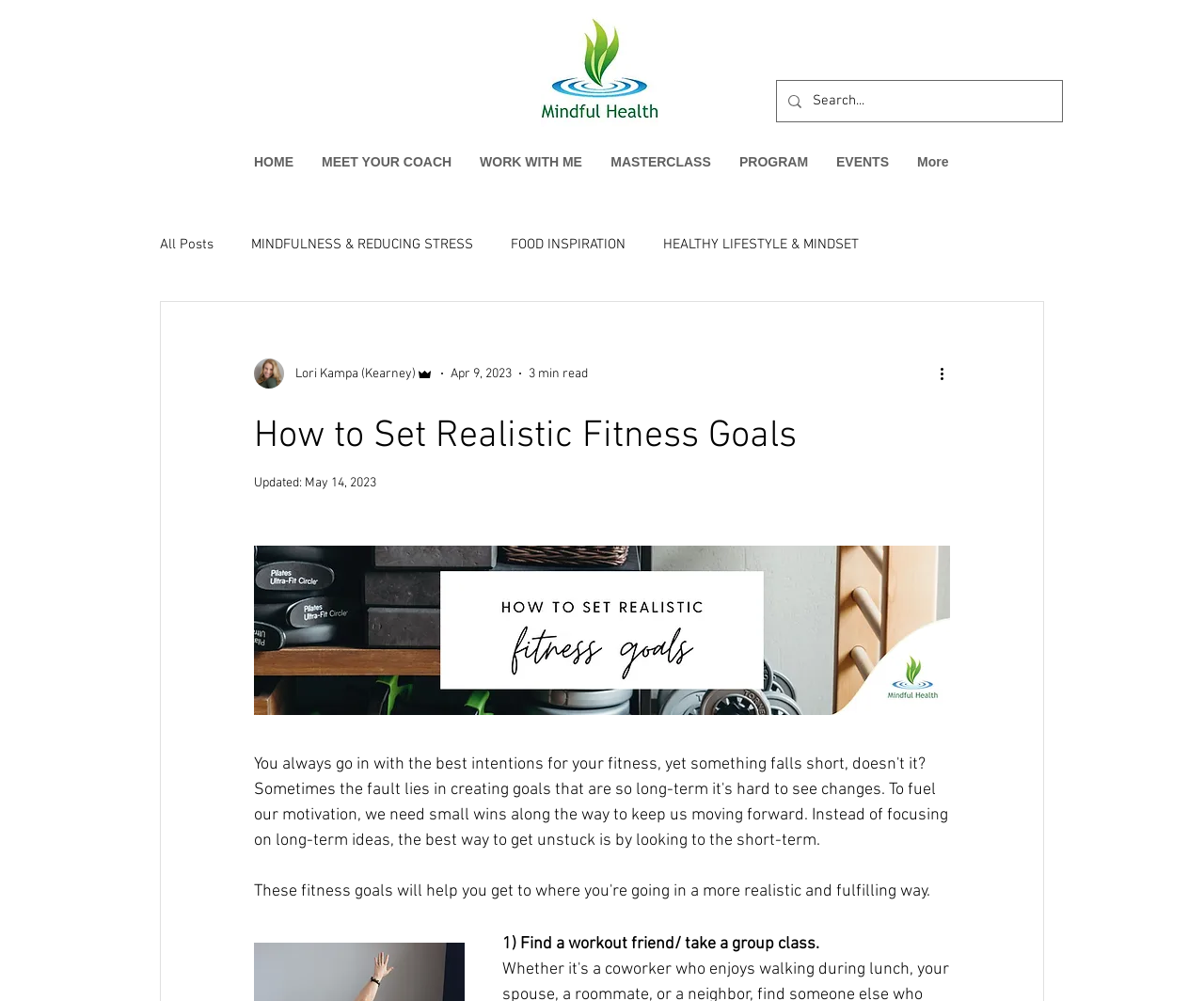What is the topic of the blog post?
Use the screenshot to answer the question with a single word or phrase.

Fitness Goals